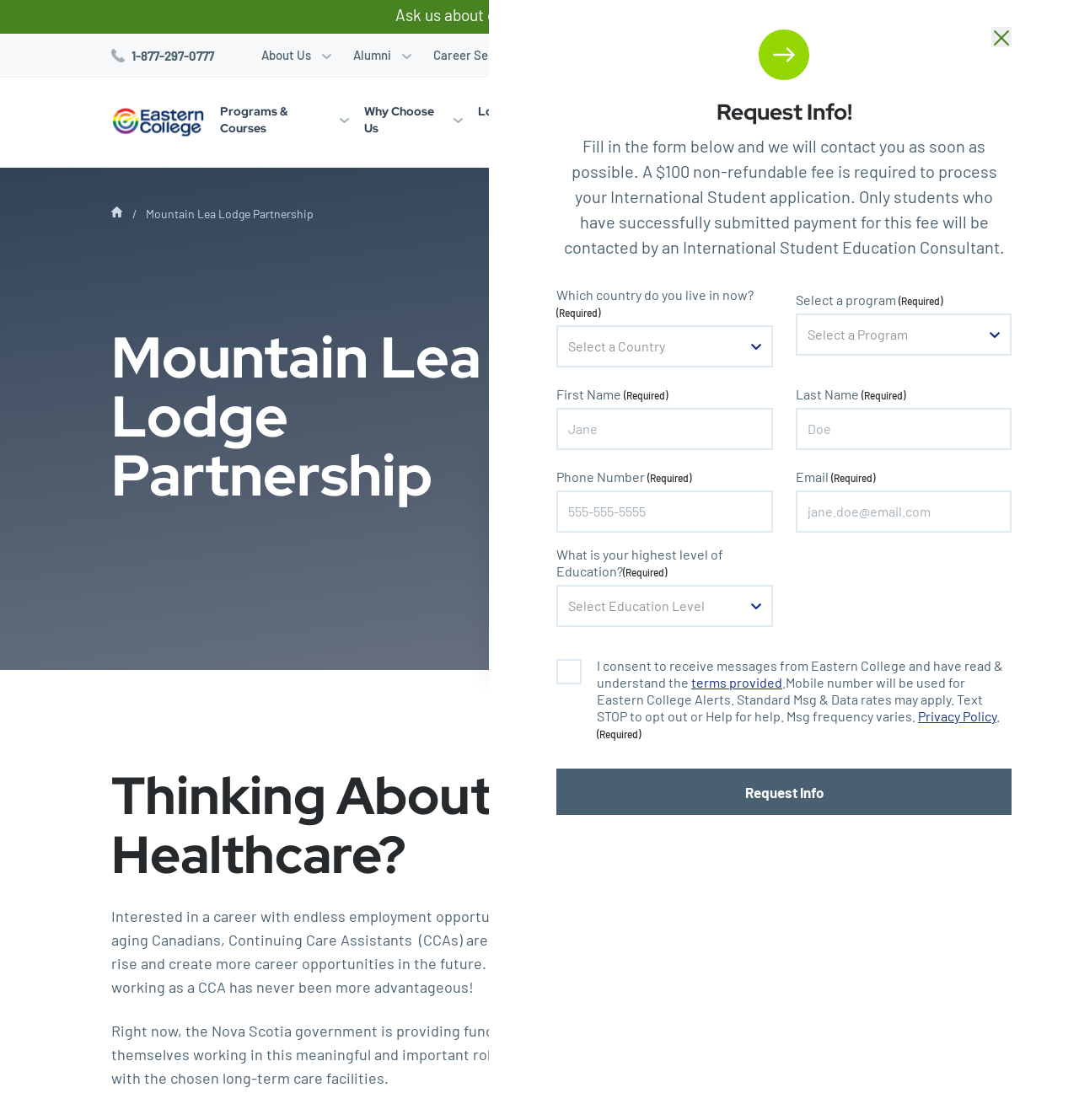Based on the image, provide a detailed response to the question:
What is the location of the long-term care facilities?

I found the answer by reading the text 'Due to the increasing number of aging Canadians, Continuing Care Assistants (CCAs) are in high demand in Nova Scotia.' This suggests that the long-term care facilities are located in Nova Scotia.